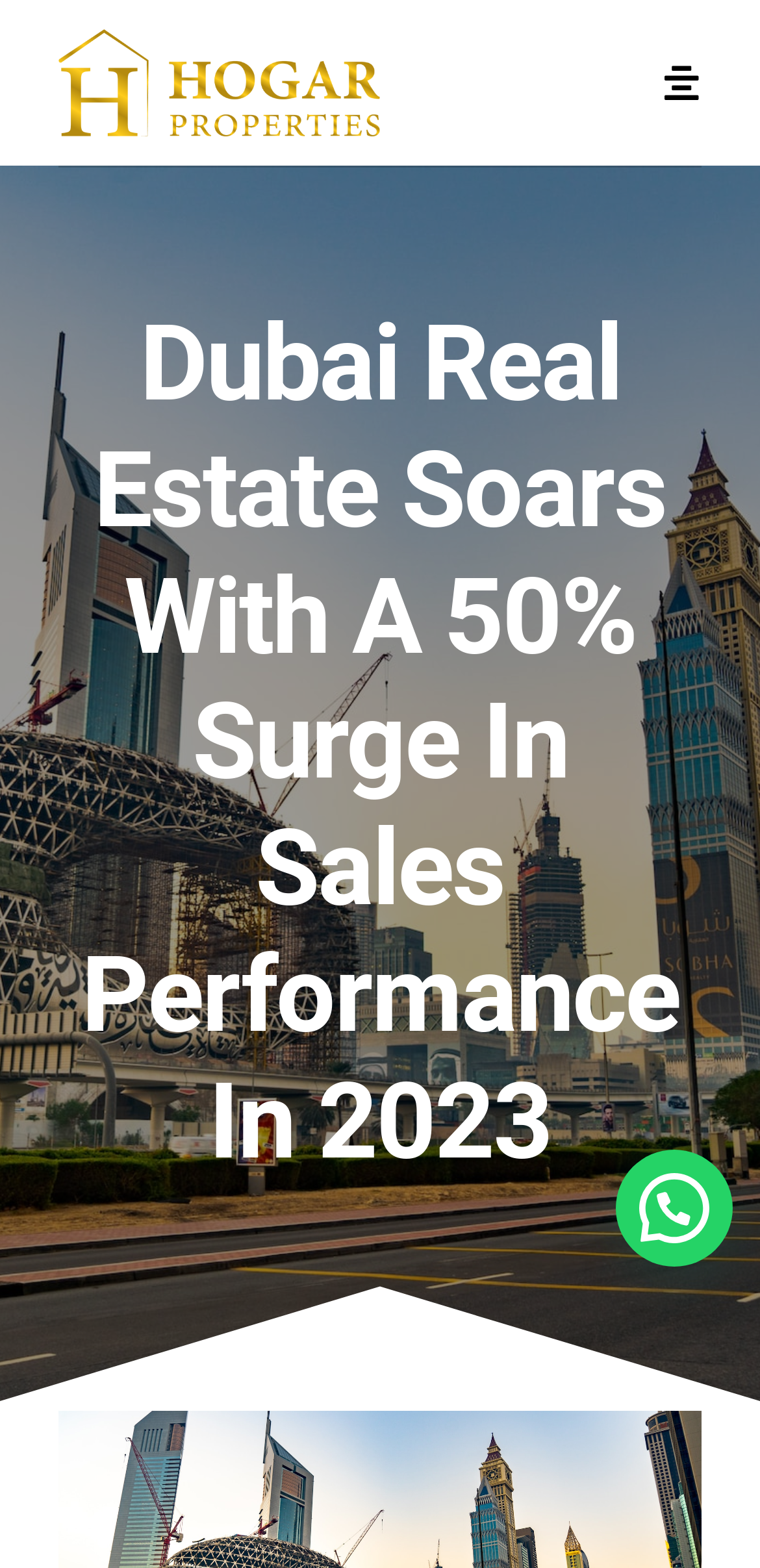Give a one-word or one-phrase response to the question:
What is the theme of the webpage?

Real Estate